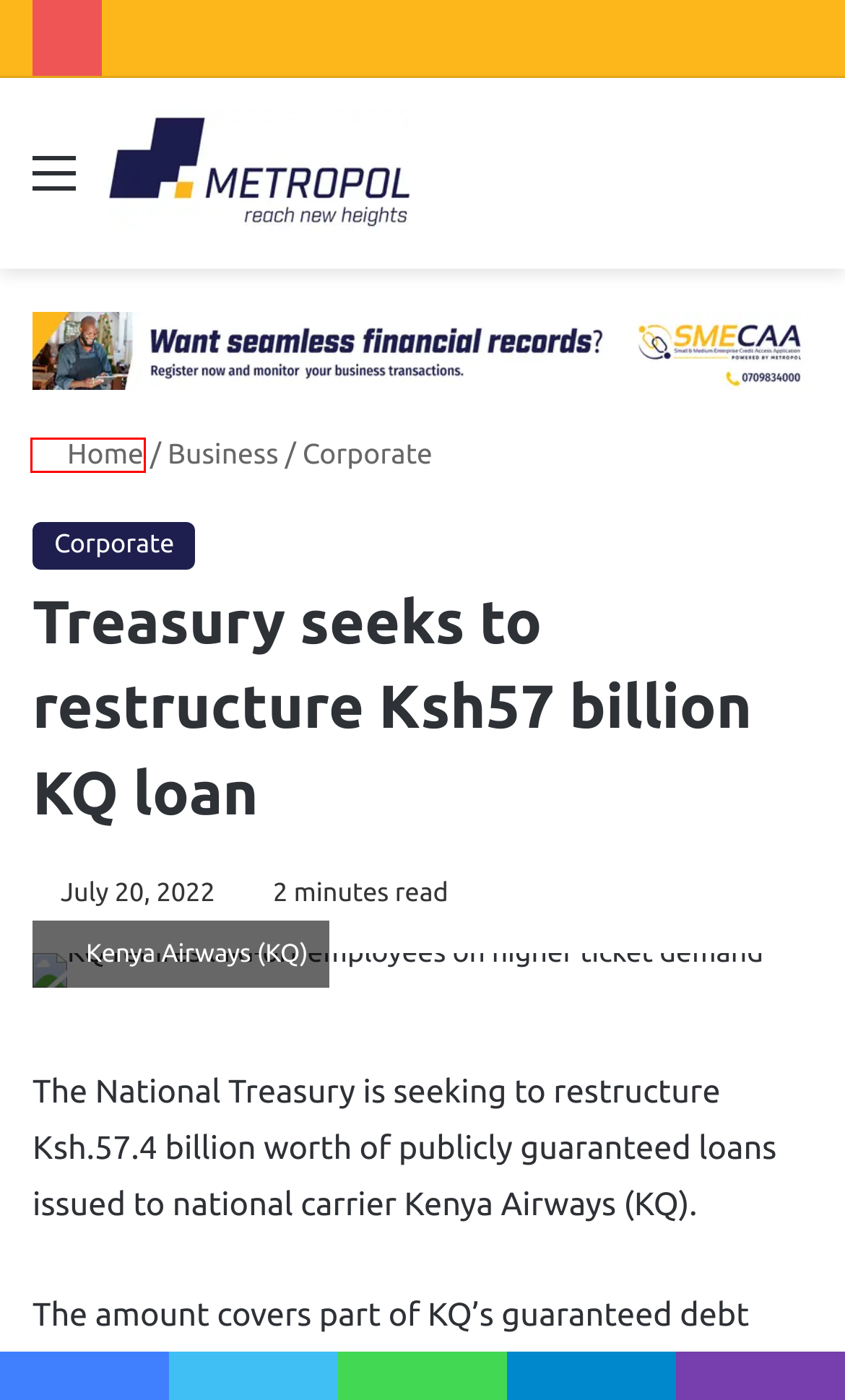Given a screenshot of a webpage with a red rectangle bounding box around a UI element, select the best matching webpage description for the new webpage that appears after clicking the highlighted element. The candidate descriptions are:
A. Metropol Digital - Turning Data into Cents
B. mtvadmin - Metropol Digital
C. Metropol SMECAA – Access SME Credit and Grow Your Business
D. Corporate - Metropol Digital
E. Kenya’s Agriculture Sector Rebounds 7% in 2023
F. KCB Bank Raises its Loan Pricing Rate to 15.6%
G. Why Debt Shaming Cases in Kenya Have Dropped Drastically
H. Business - Metropol Digital

A